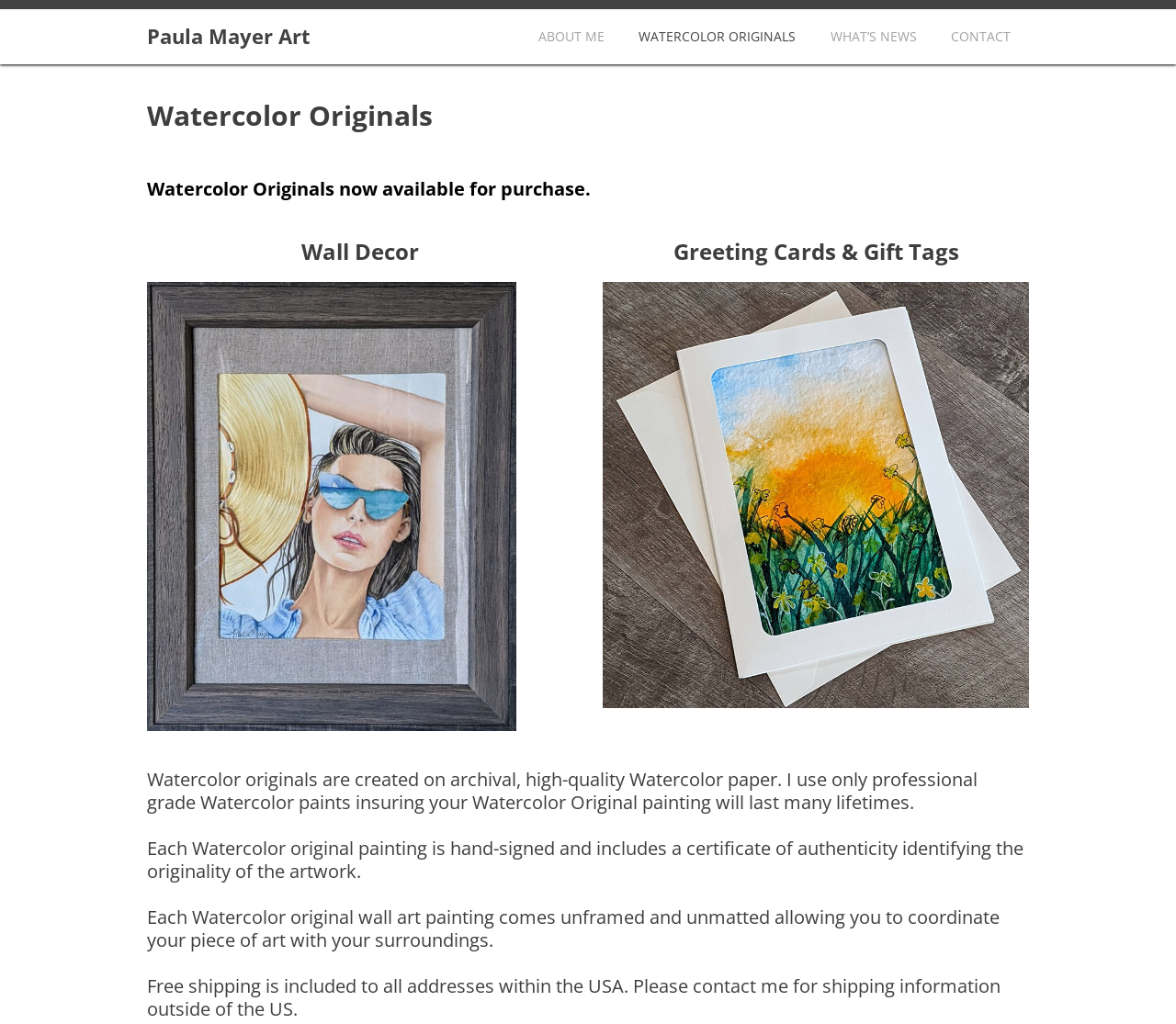From the element description Greeting Cards & Gift Tags, predict the bounding box coordinates of the UI element. The coordinates must be specified in the format (top-left x, top-left y, bottom-right x, bottom-right y) and should be within the 0 to 1 range.

[0.572, 0.23, 0.815, 0.26]